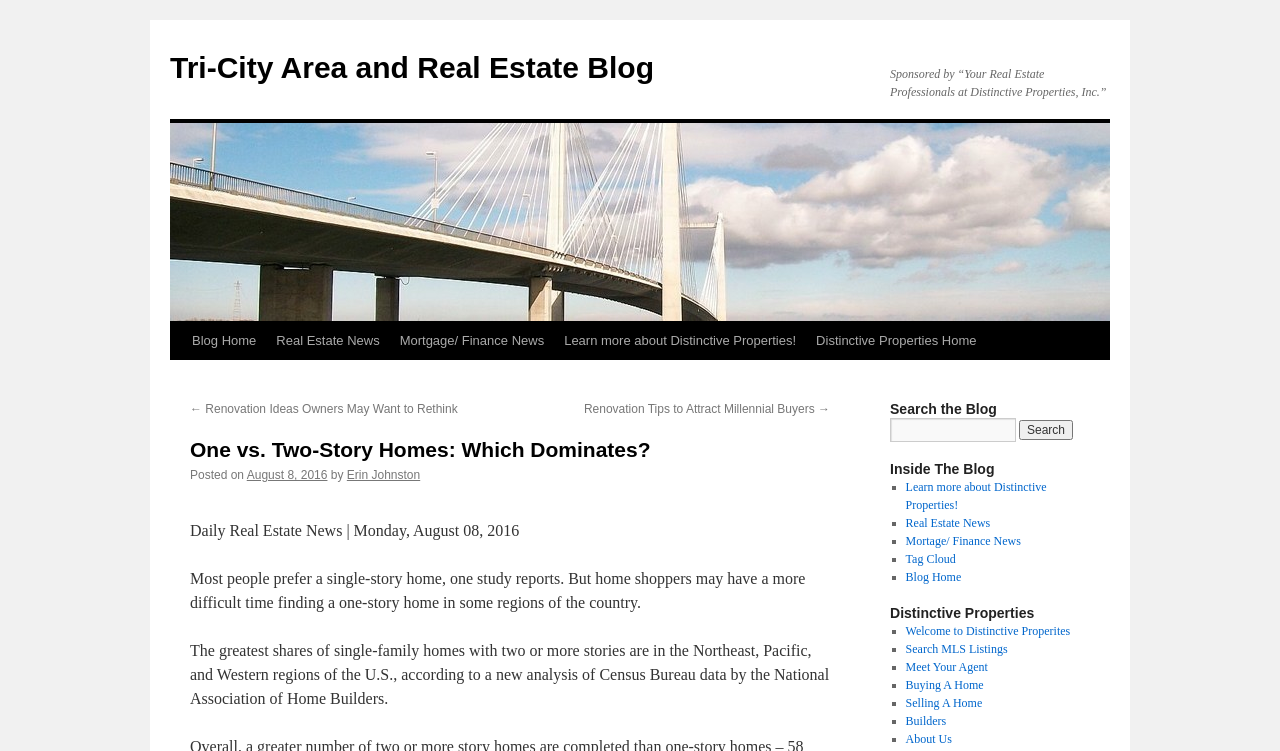Extract the bounding box coordinates of the UI element described by: "Welcome to Distinctive Properites". The coordinates should include four float numbers ranging from 0 to 1, e.g., [left, top, right, bottom].

[0.707, 0.831, 0.836, 0.85]